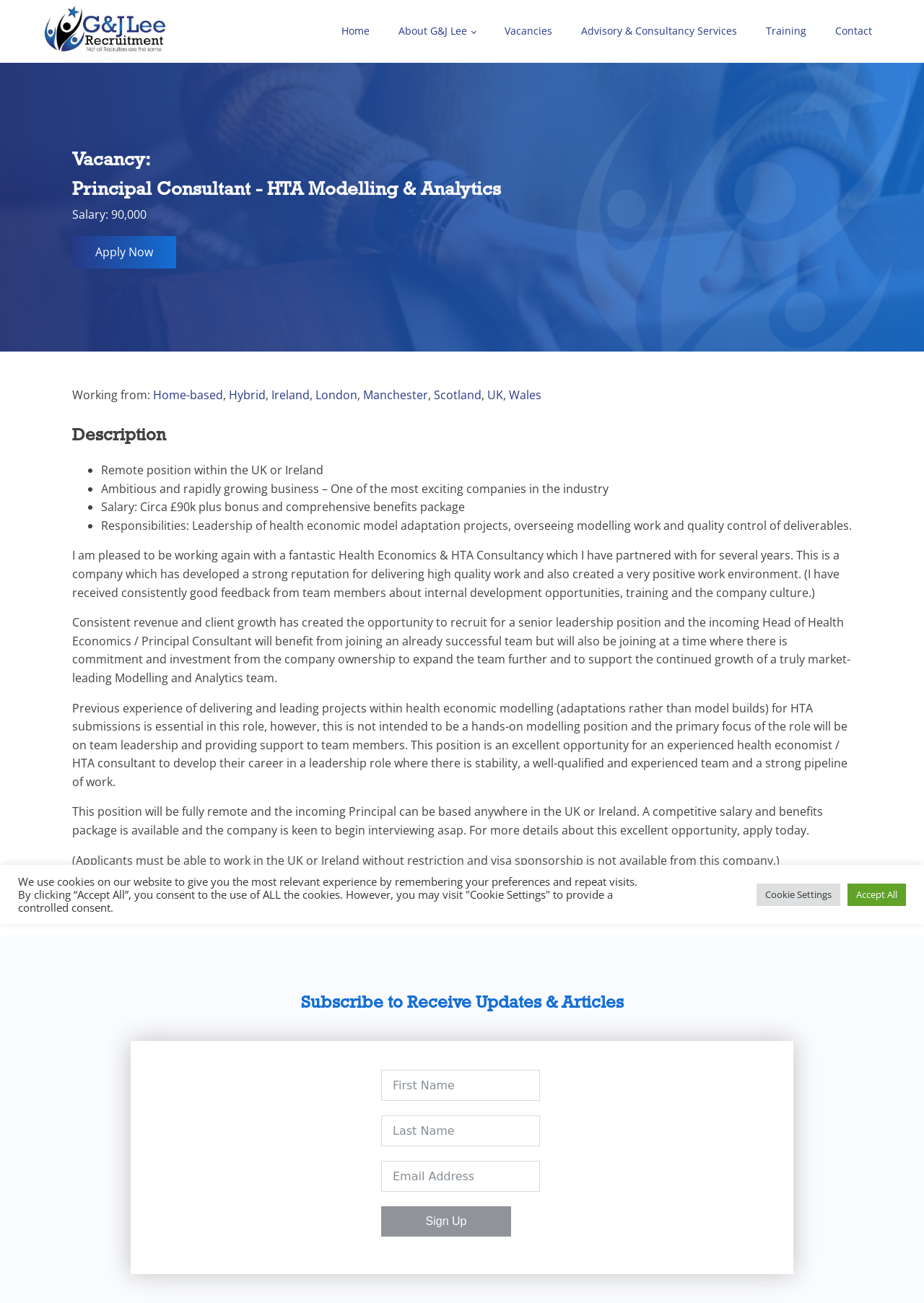What is the primary focus of the Principal Consultant role?
Based on the screenshot, give a detailed explanation to answer the question.

The webpage states that the primary focus of the Principal Consultant role is on team leadership and providing support to team members, rather than hands-on modelling.